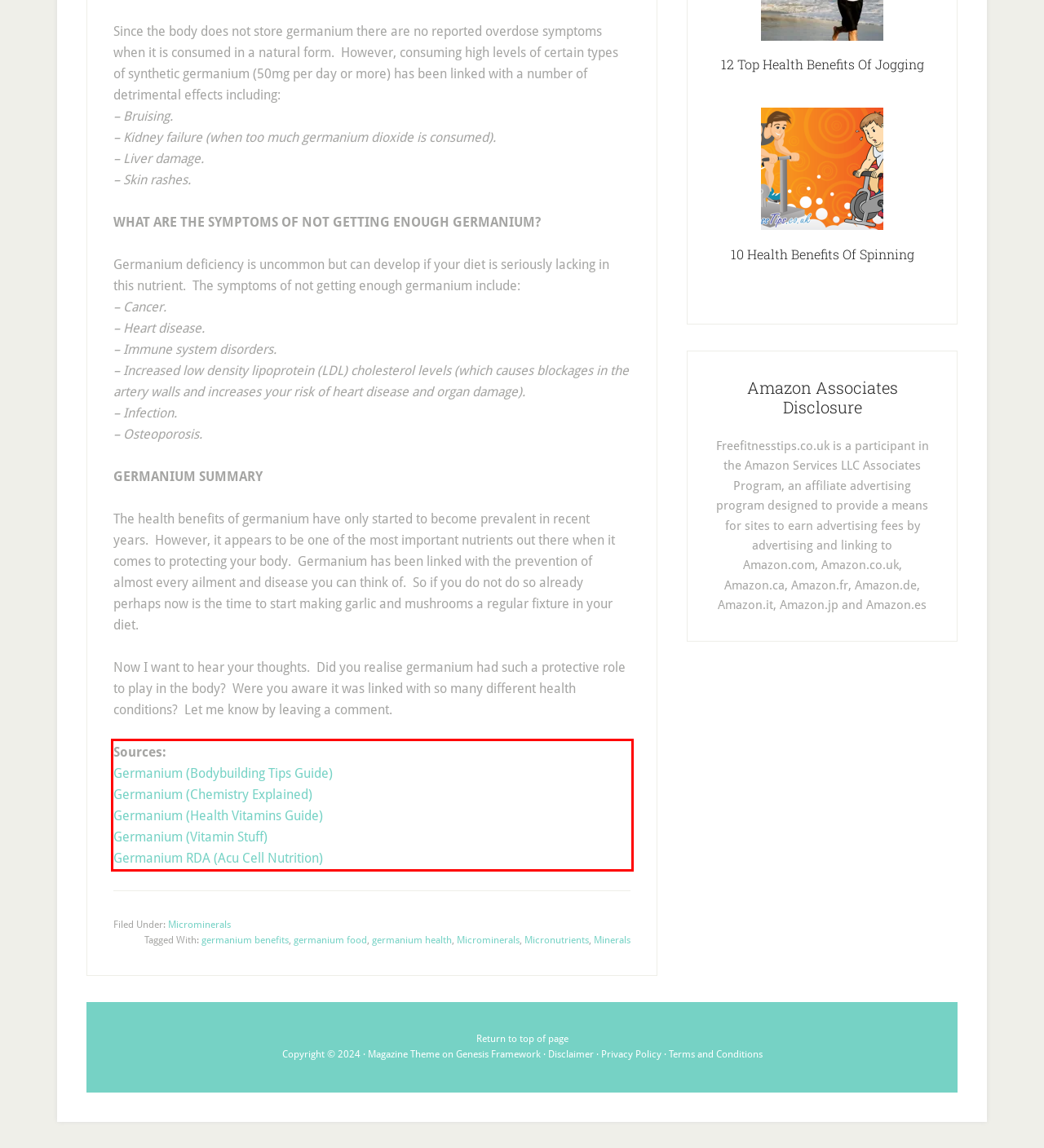You are looking at a screenshot of a webpage with a red rectangle bounding box. Use OCR to identify and extract the text content found inside this red bounding box.

Sources: Germanium (Bodybuilding Tips Guide) Germanium (Chemistry Explained) Germanium (Health Vitamins Guide) Germanium (Vitamin Stuff) Germanium RDA (Acu Cell Nutrition)